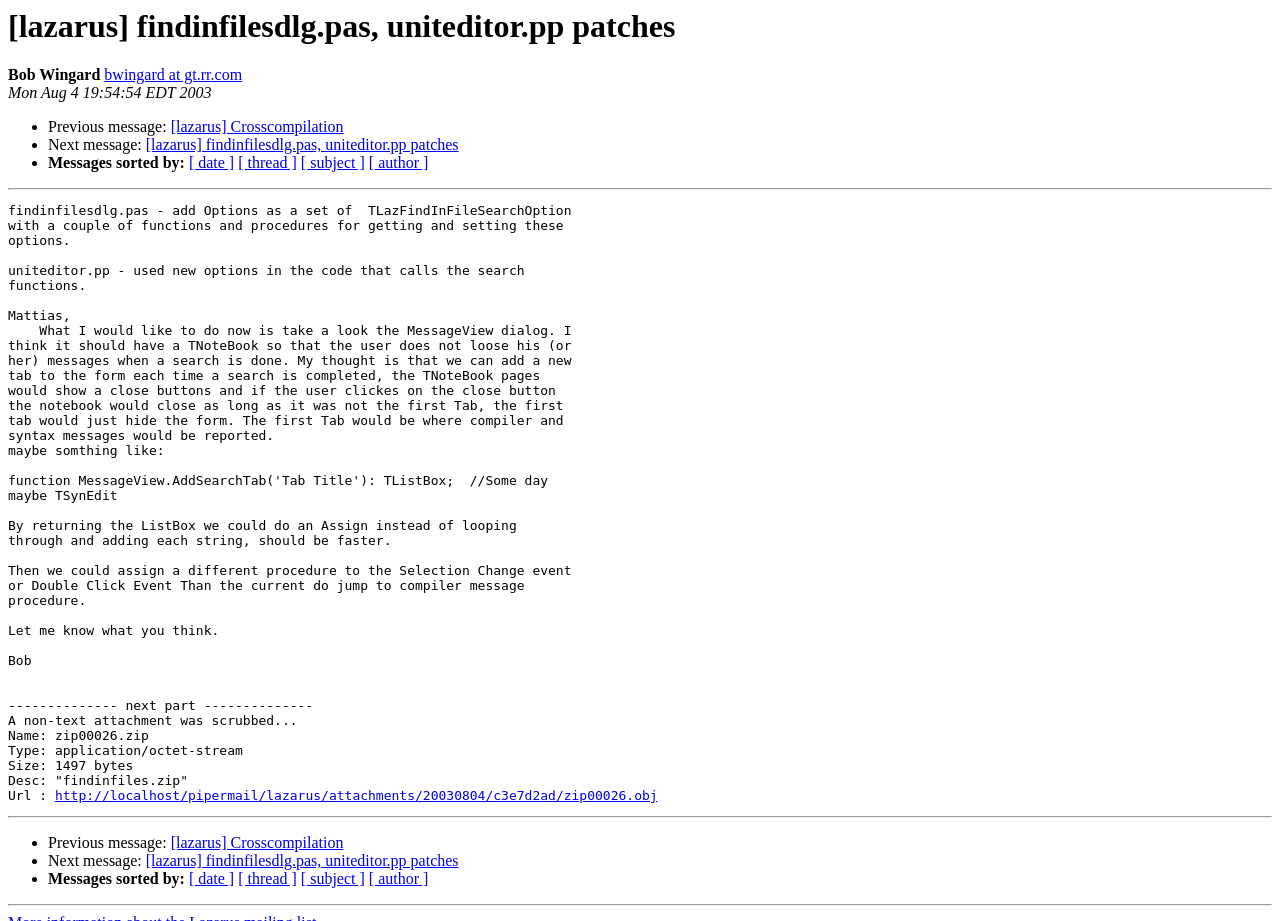What is the author of the message?
Look at the image and provide a detailed response to the question.

I found the author's name by looking at the StaticText element with the text 'Bob Wingard' which is located at the top of the webpage, indicating that it is the author of the message.